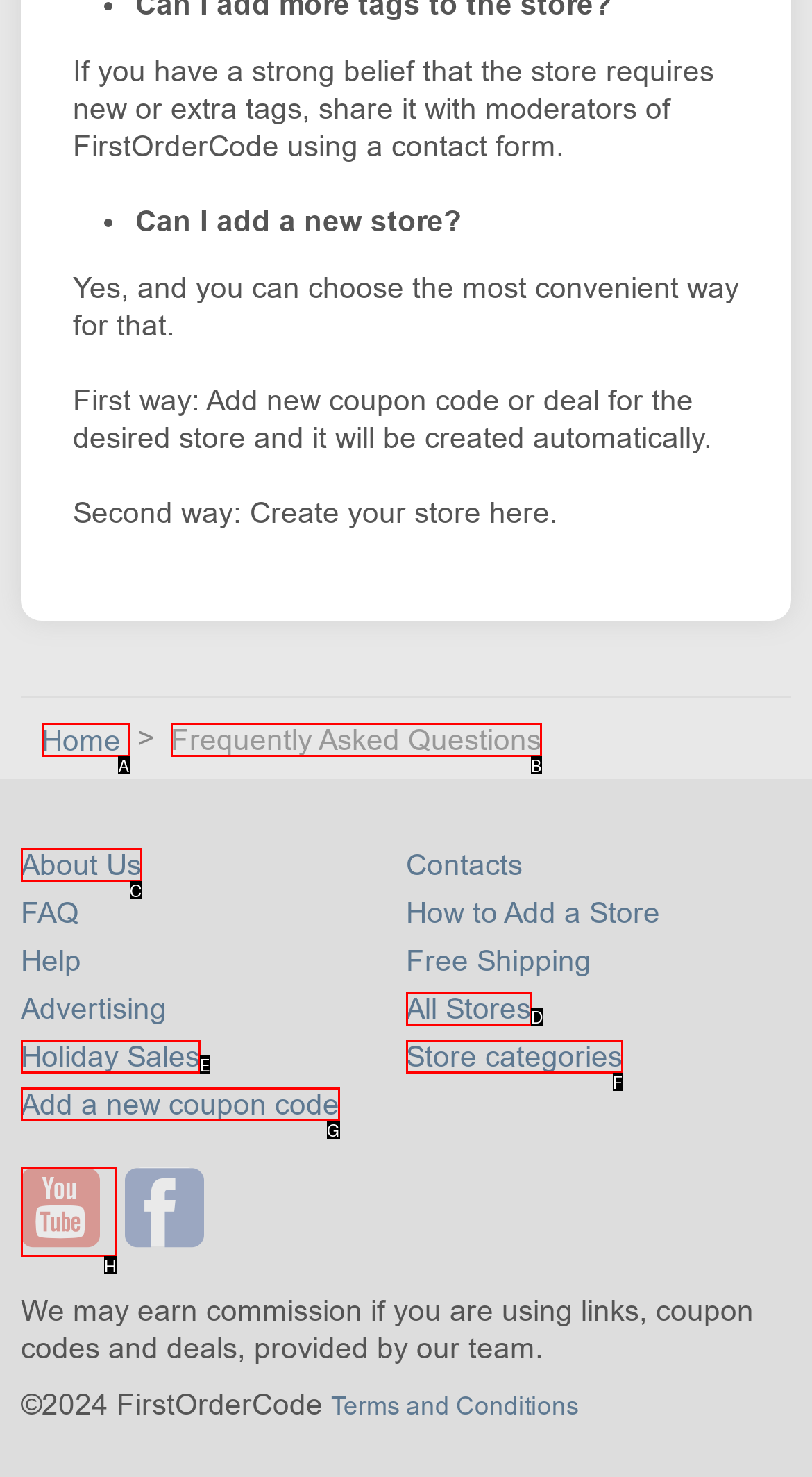Based on the description: Add a new coupon code, find the HTML element that matches it. Provide your answer as the letter of the chosen option.

G